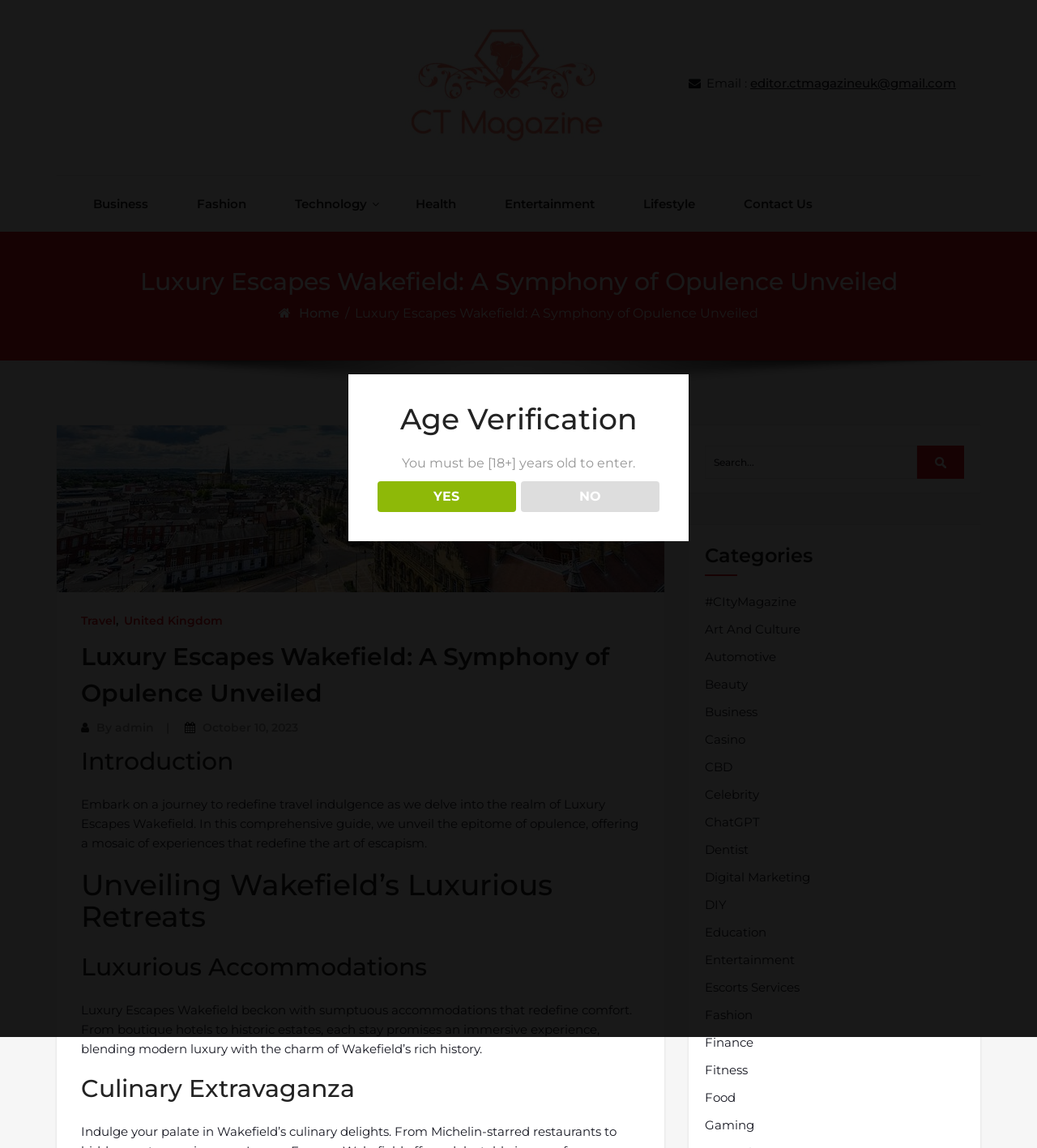Identify the bounding box coordinates of the clickable region required to complete the instruction: "Verify your age". The coordinates should be given as four float numbers within the range of 0 and 1, i.e., [left, top, right, bottom].

[0.364, 0.419, 0.497, 0.446]